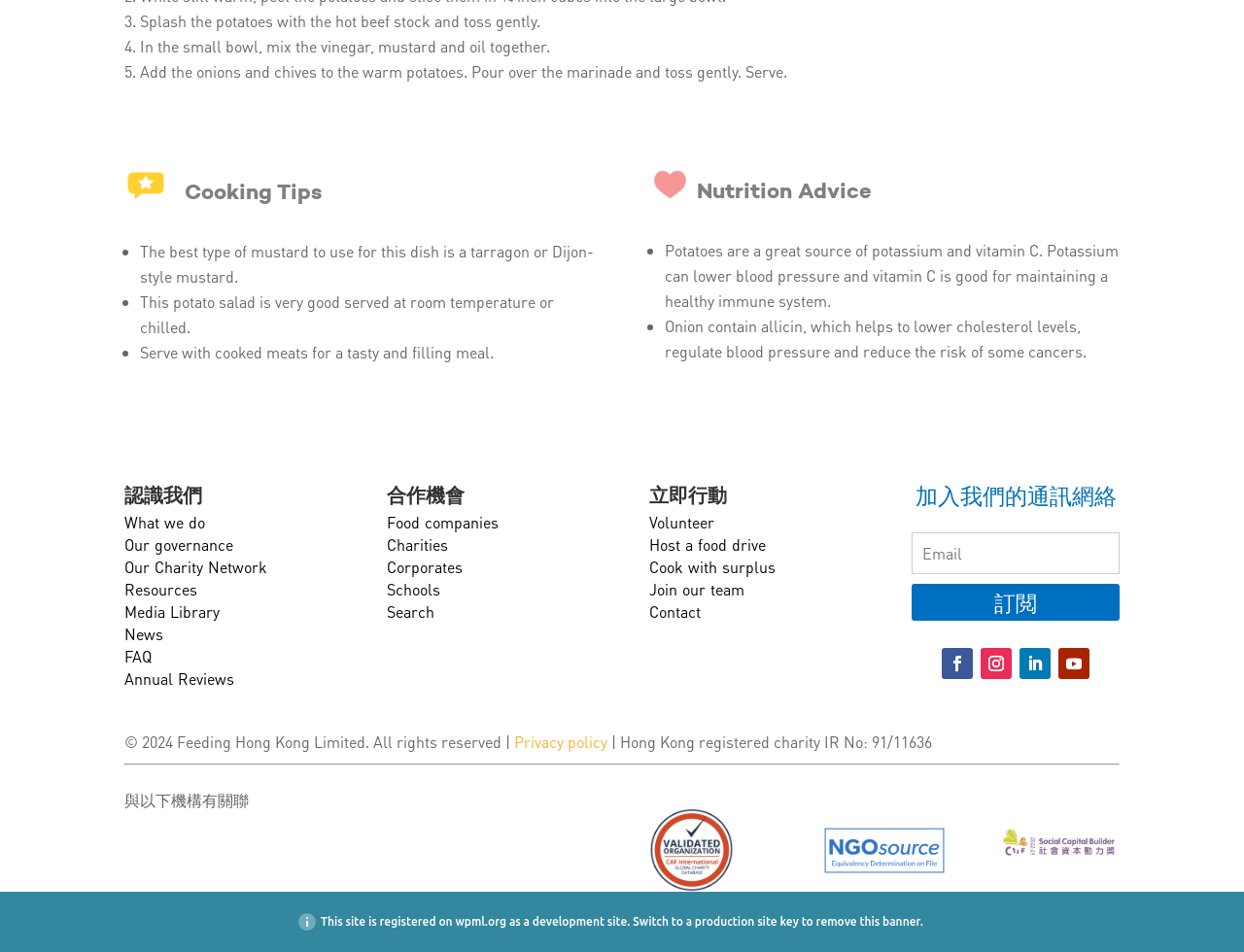Locate the bounding box coordinates of the clickable element to fulfill the following instruction: "Go to HOME page". Provide the coordinates as four float numbers between 0 and 1 in the format [left, top, right, bottom].

None